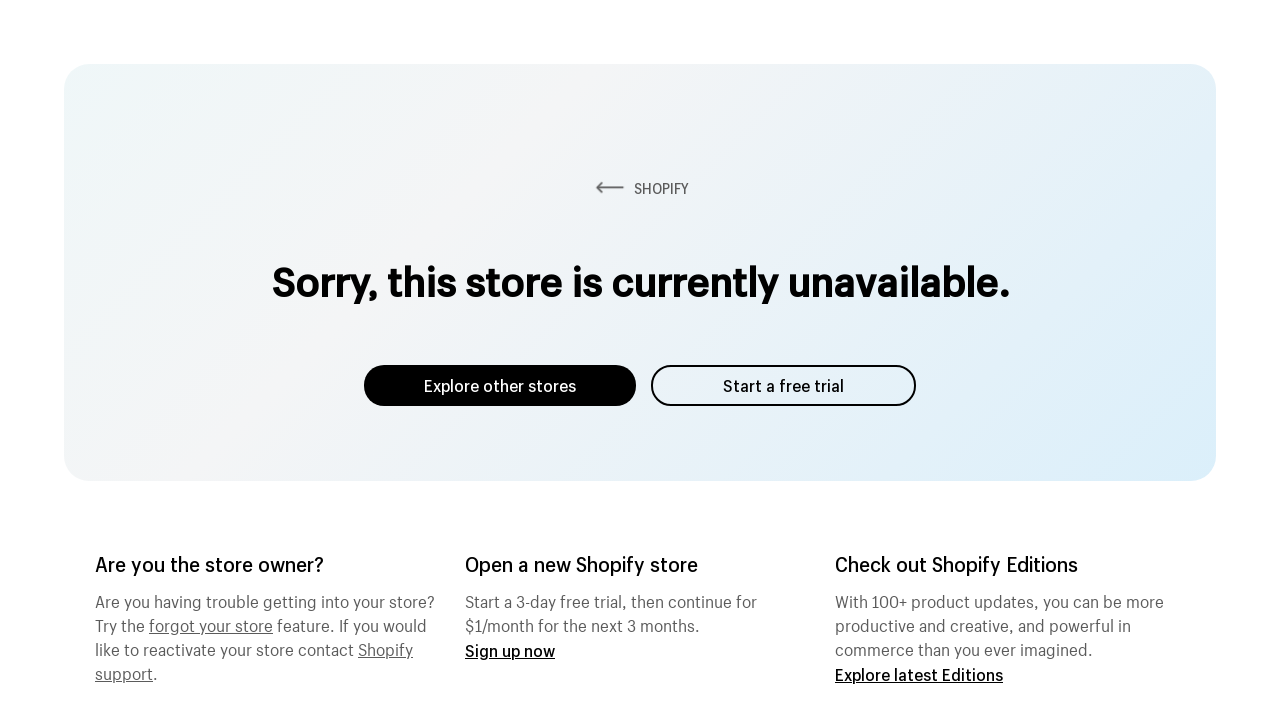What is the alternative for store owners?
Carefully examine the image and provide a detailed answer to the question.

I found that the store owner can contact Shopify support if they are having trouble getting into their store. This is mentioned in the static text element which says 'If you would like to reactivate your store contact Shopify support'.